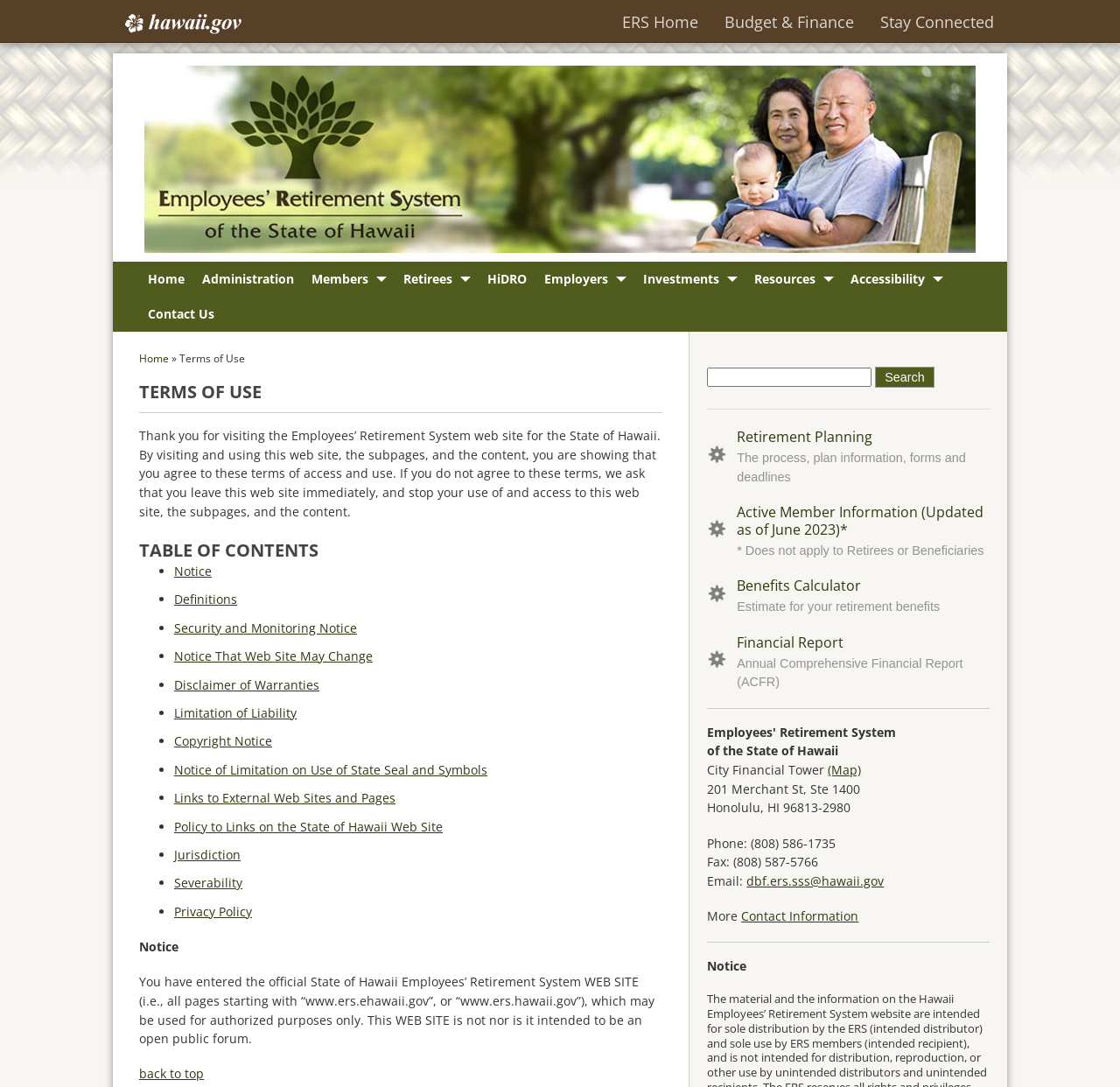Find and provide the bounding box coordinates for the UI element described here: "back to top". The coordinates should be given as four float numbers between 0 and 1: [left, top, right, bottom].

[0.124, 0.98, 0.182, 0.996]